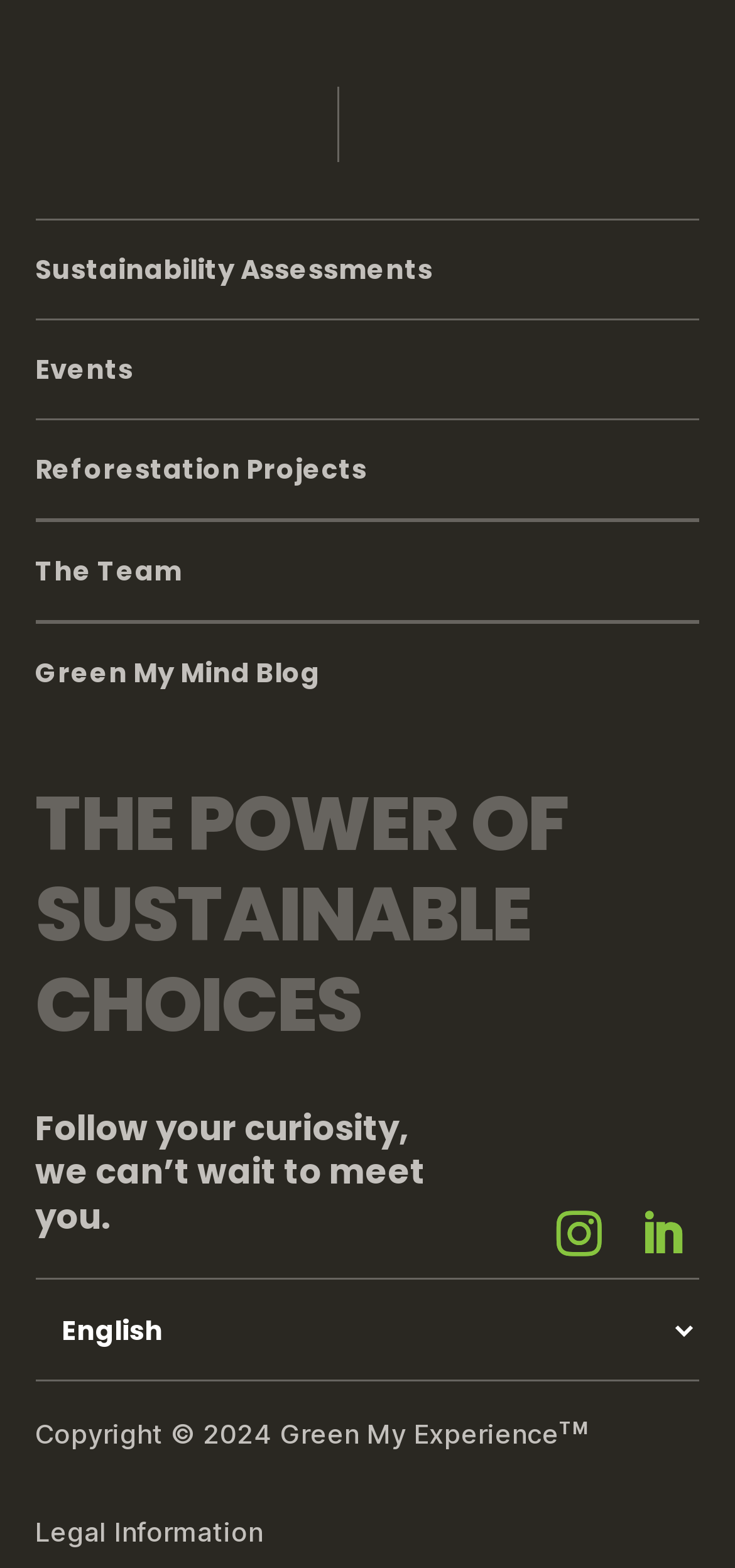Specify the bounding box coordinates of the area to click in order to execute this command: 'Open the Events page'. The coordinates should consist of four float numbers ranging from 0 to 1, and should be formatted as [left, top, right, bottom].

[0.048, 0.203, 0.952, 0.266]